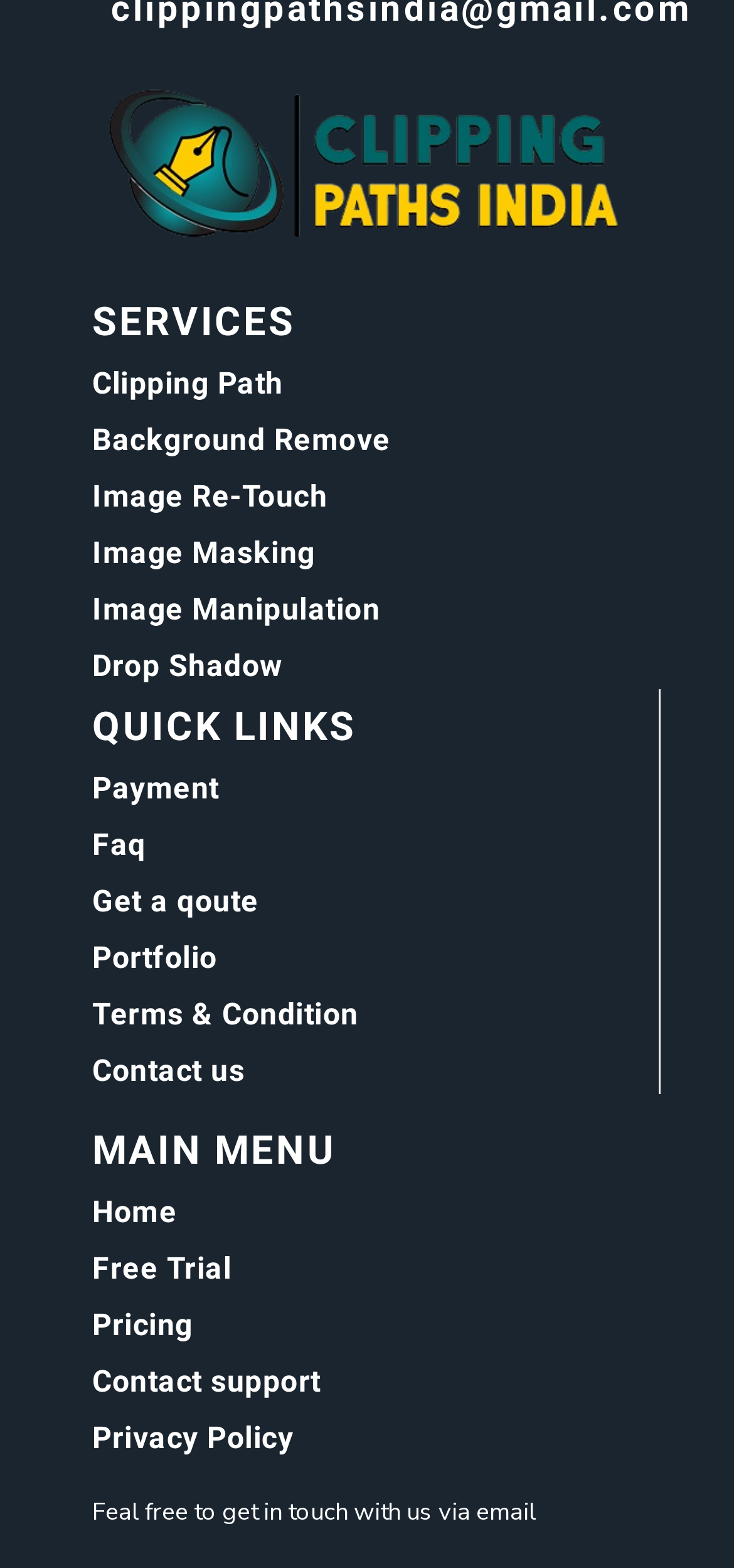How many quick links are available?
Carefully analyze the image and provide a detailed answer to the question.

Under the 'QUICK LINKS' heading, I can see six links: Payment, Faq, Get a quote, Portfolio, Terms & Condition, and Contact us.